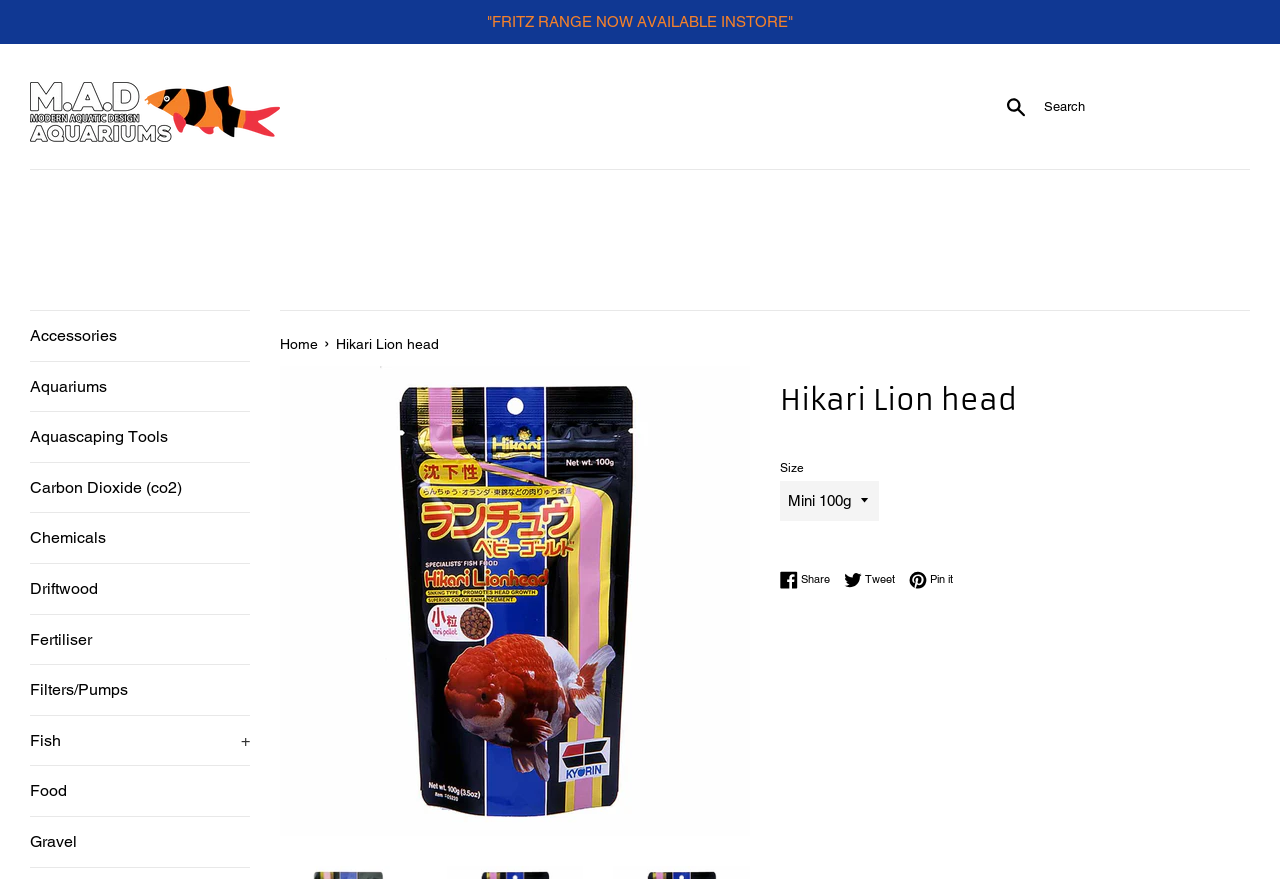What are the social media platforms available for sharing?
Please provide a single word or phrase as your answer based on the screenshot.

Facebook, Twitter, Pinterest